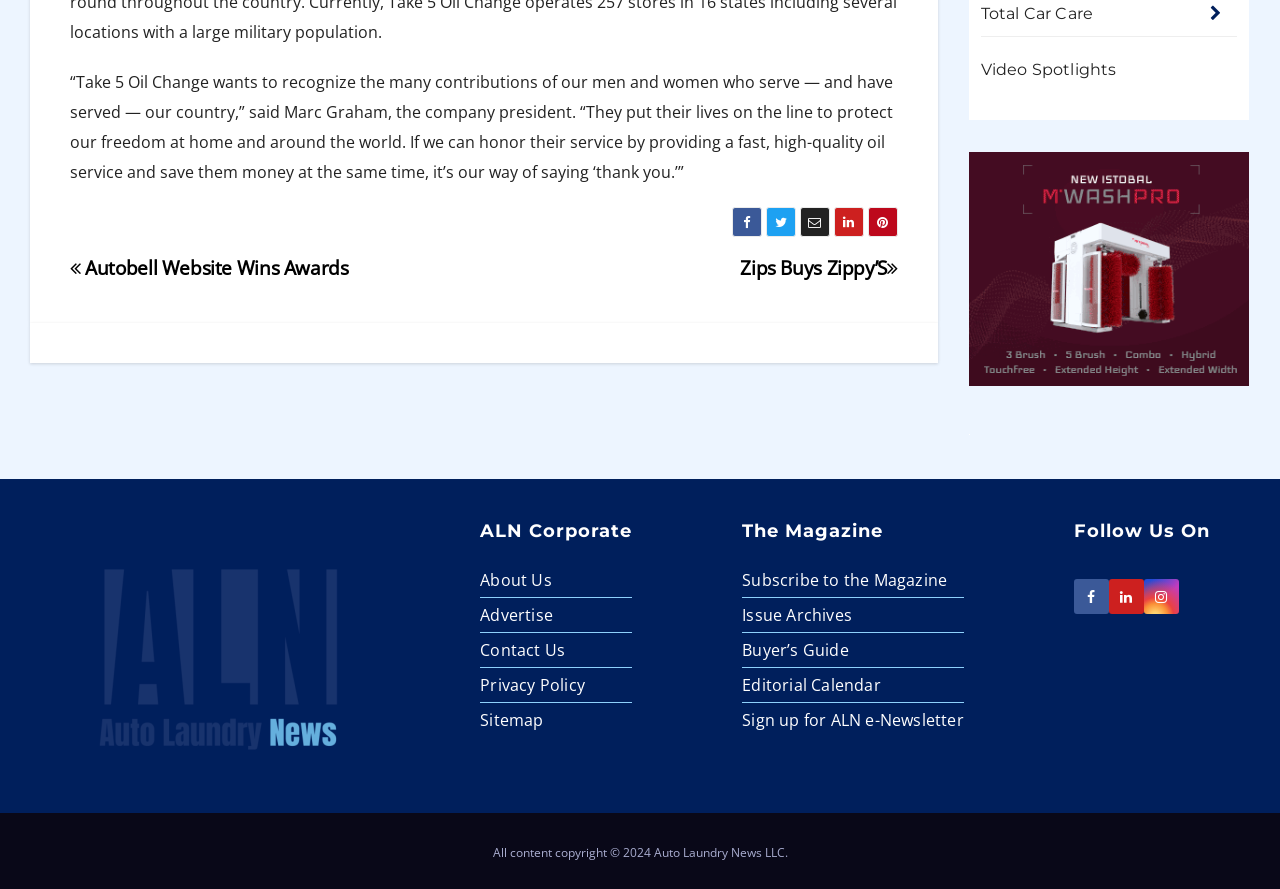Given the element description Sitemap, predict the bounding box coordinates for the UI element in the webpage screenshot. The format should be (top-left x, top-left y, bottom-right x, bottom-right y), and the values should be between 0 and 1.

[0.375, 0.797, 0.425, 0.822]